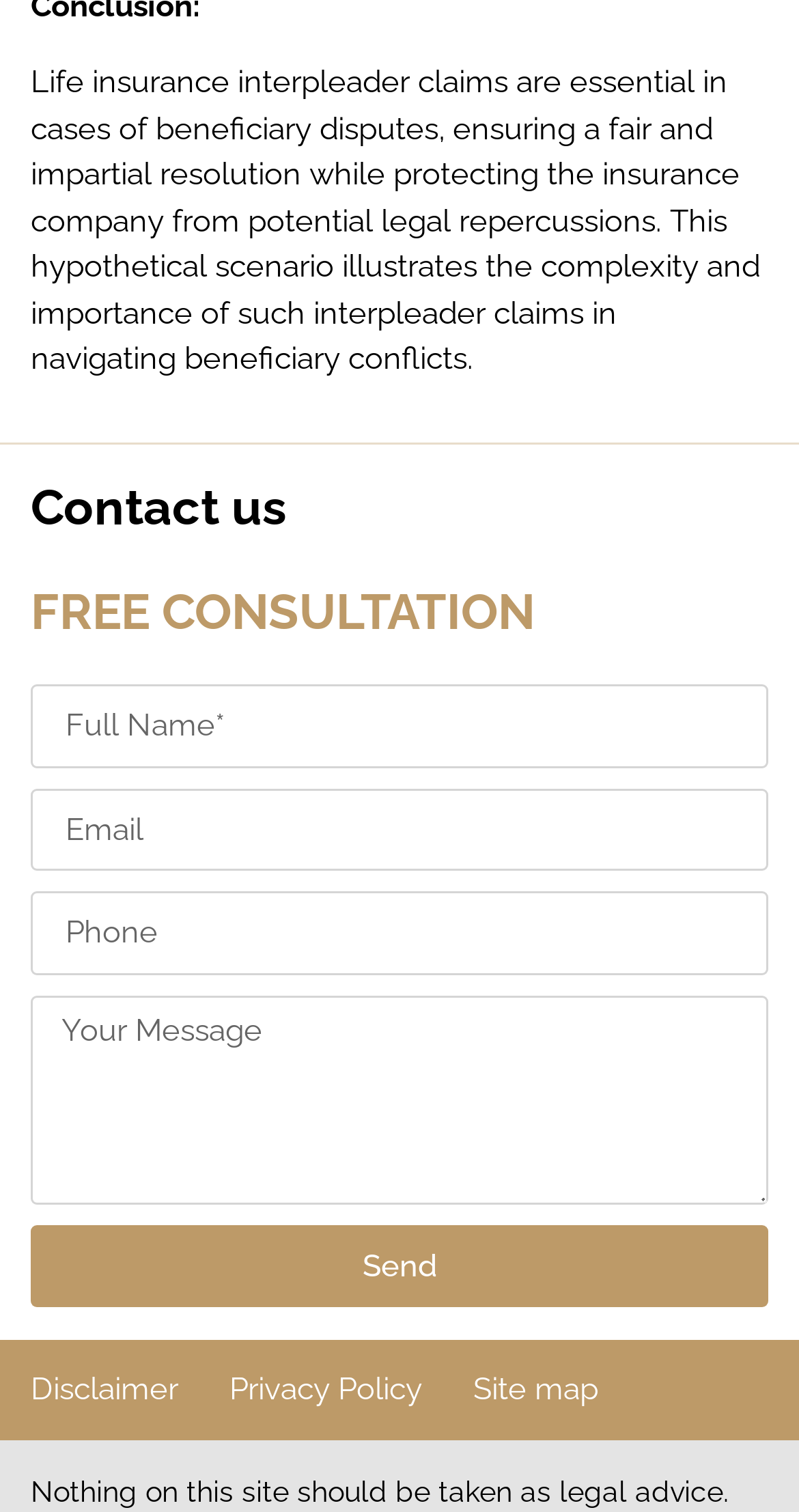Answer this question using a single word or a brief phrase:
What is the purpose of life insurance interpleader claims?

Fair and impartial resolution